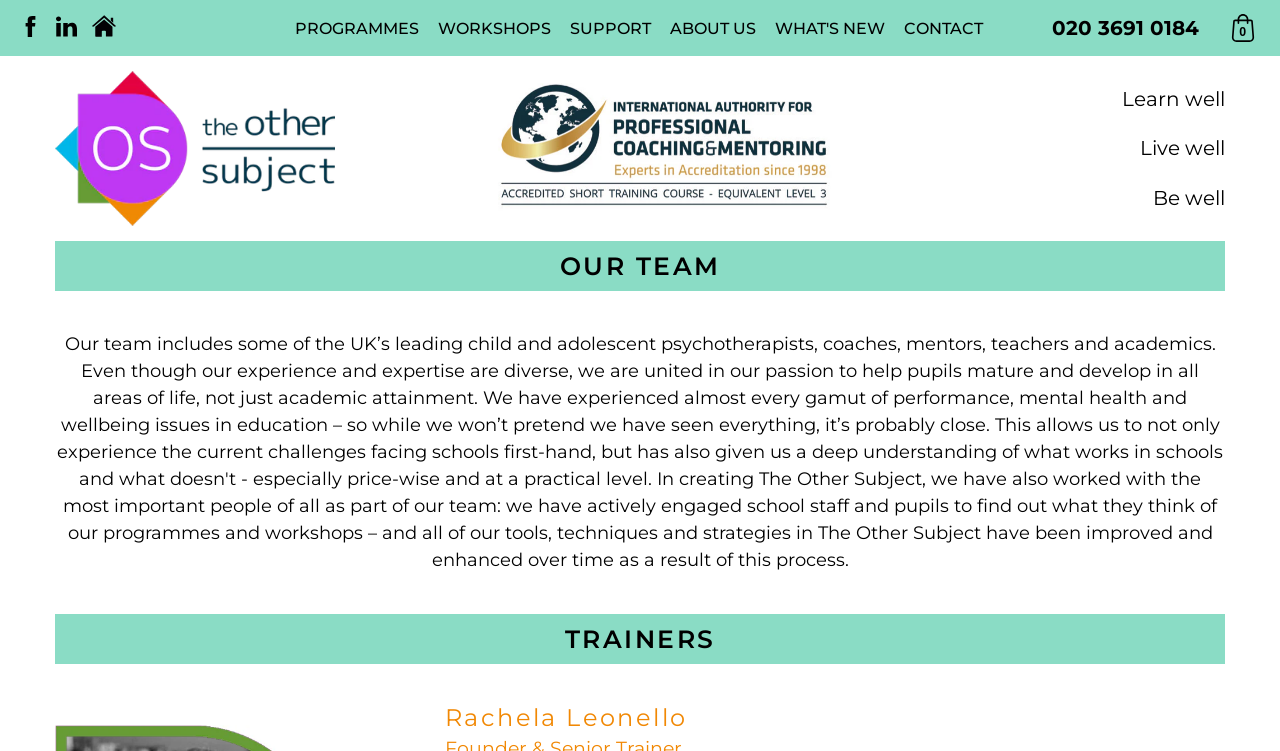Determine the bounding box for the UI element described here: "aria-describedby="a11y-external-message"".

[0.072, 0.021, 0.091, 0.053]